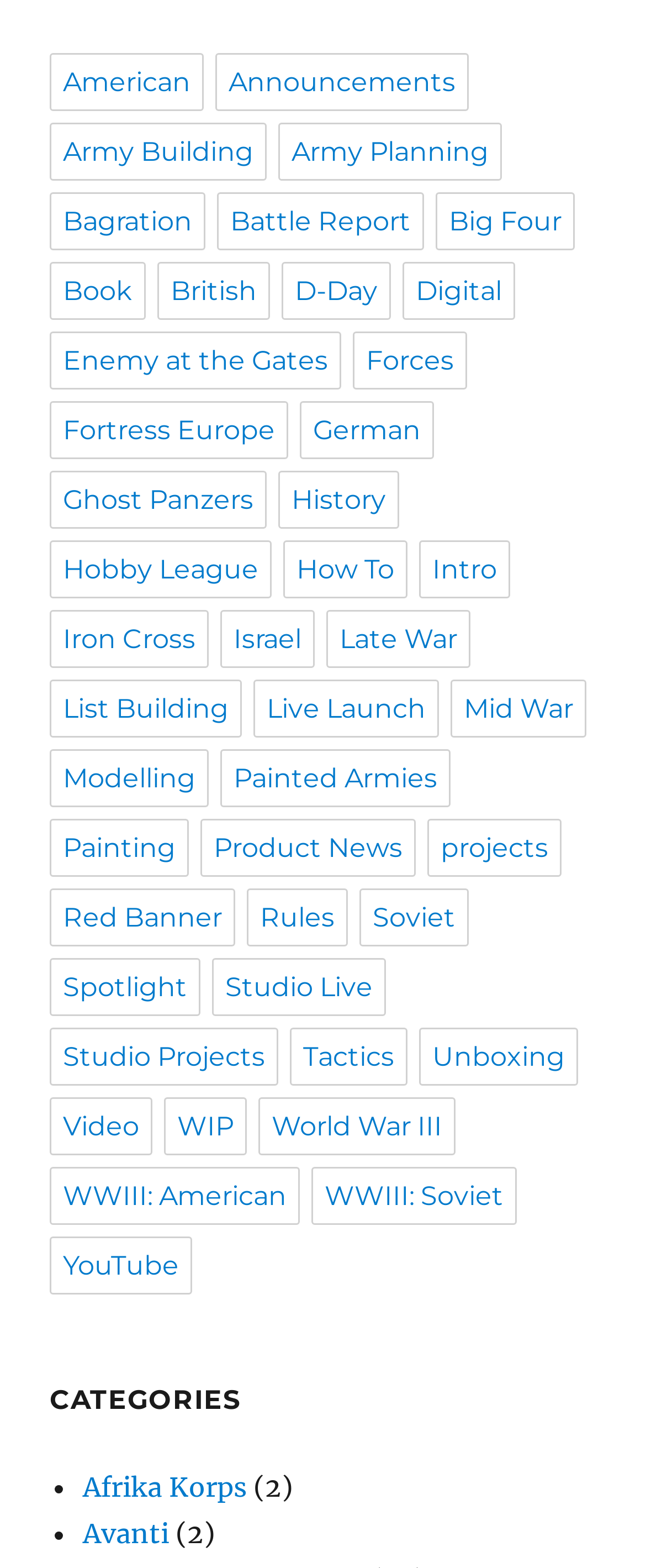Provide a single word or phrase to answer the given question: 
What is the vertical position of the 'History' link?

0.3